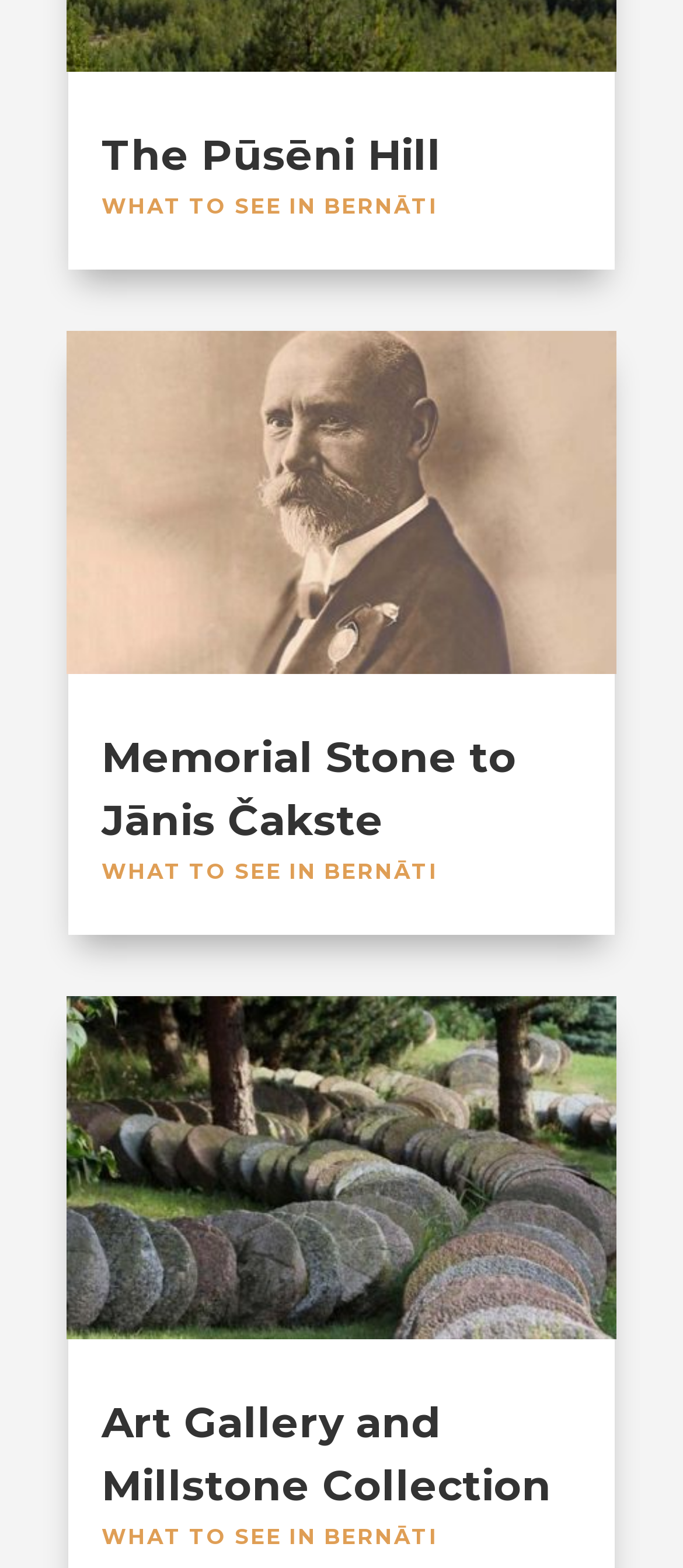Locate the bounding box for the described UI element: "What to see in Bernāti". Ensure the coordinates are four float numbers between 0 and 1, formatted as [left, top, right, bottom].

[0.149, 0.123, 0.641, 0.14]